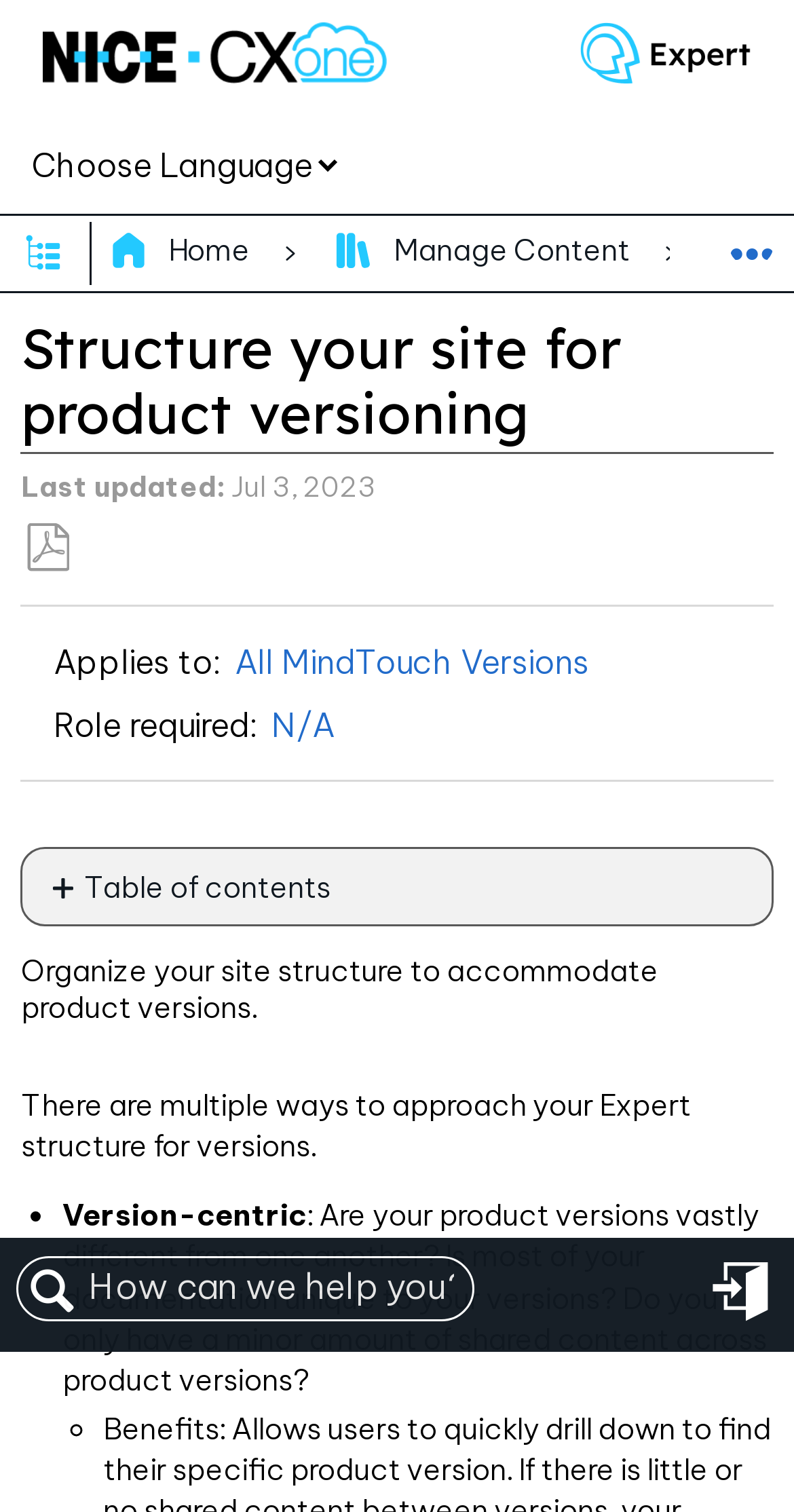Please determine the bounding box coordinates of the section I need to click to accomplish this instruction: "Expand/collapse global hierarchy".

[0.027, 0.142, 0.092, 0.186]